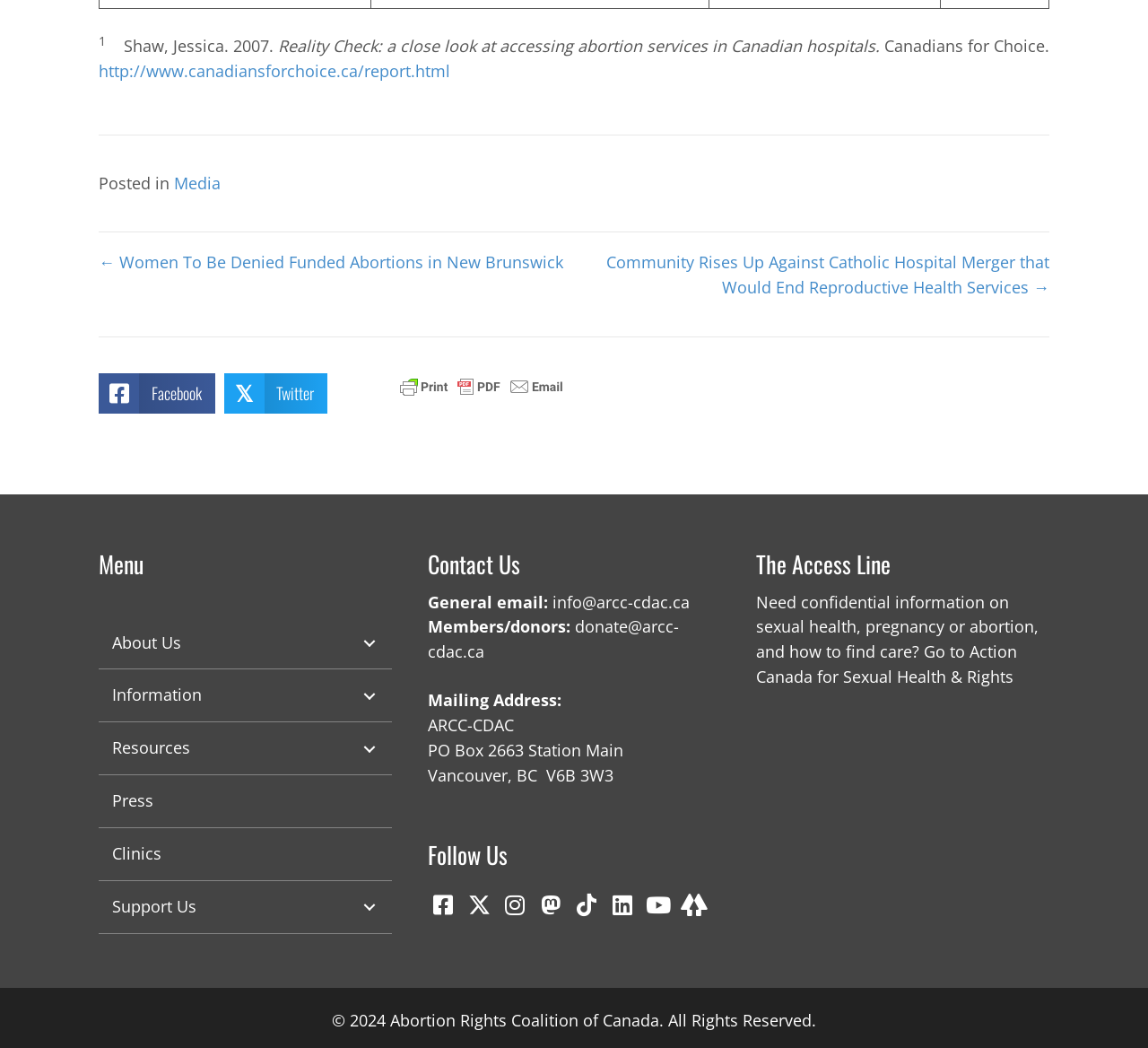Locate the bounding box coordinates of the element you need to click to accomplish the task described by this instruction: "Follow on Twitter".

[0.195, 0.356, 0.285, 0.395]